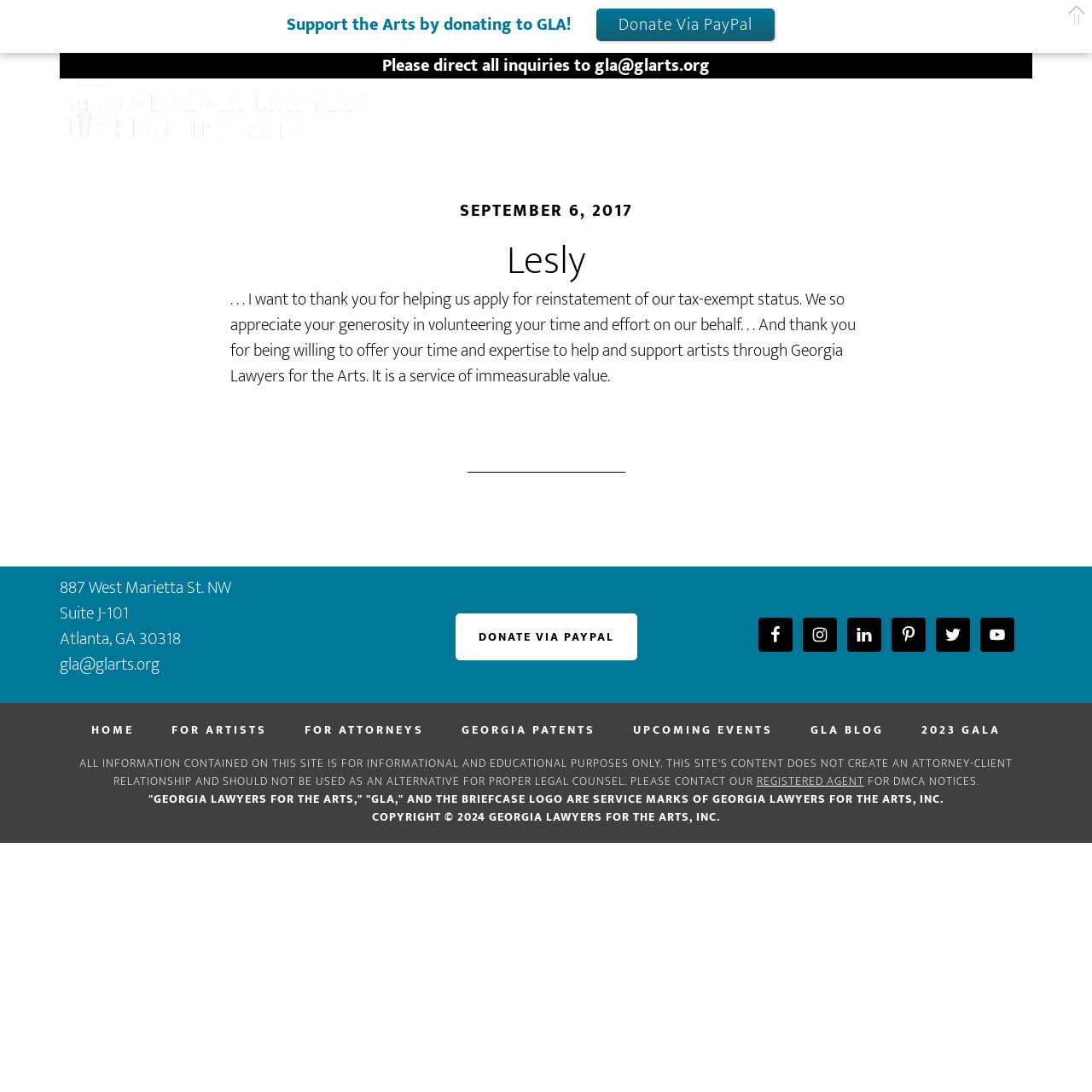Identify the bounding box coordinates for the element that needs to be clicked to fulfill this instruction: "Go to the 'UPCOMING EVENTS' page". Provide the coordinates in the format of four float numbers between 0 and 1: [left, top, right, bottom].

[0.823, 0.131, 0.945, 0.191]